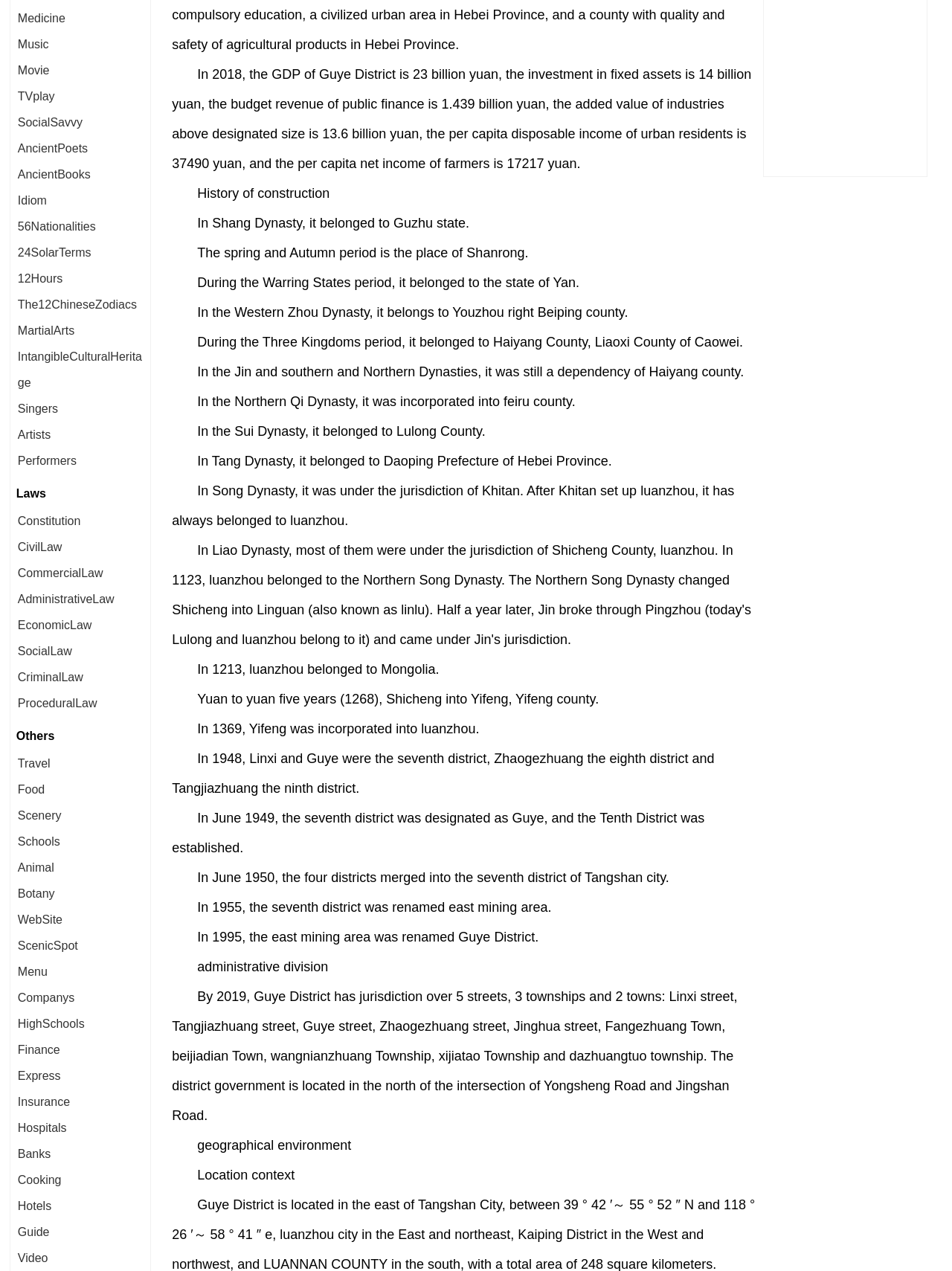What is the per capita disposable income of urban residents in Guye District in 2018?
Based on the visual, give a brief answer using one word or a short phrase.

37490 yuan